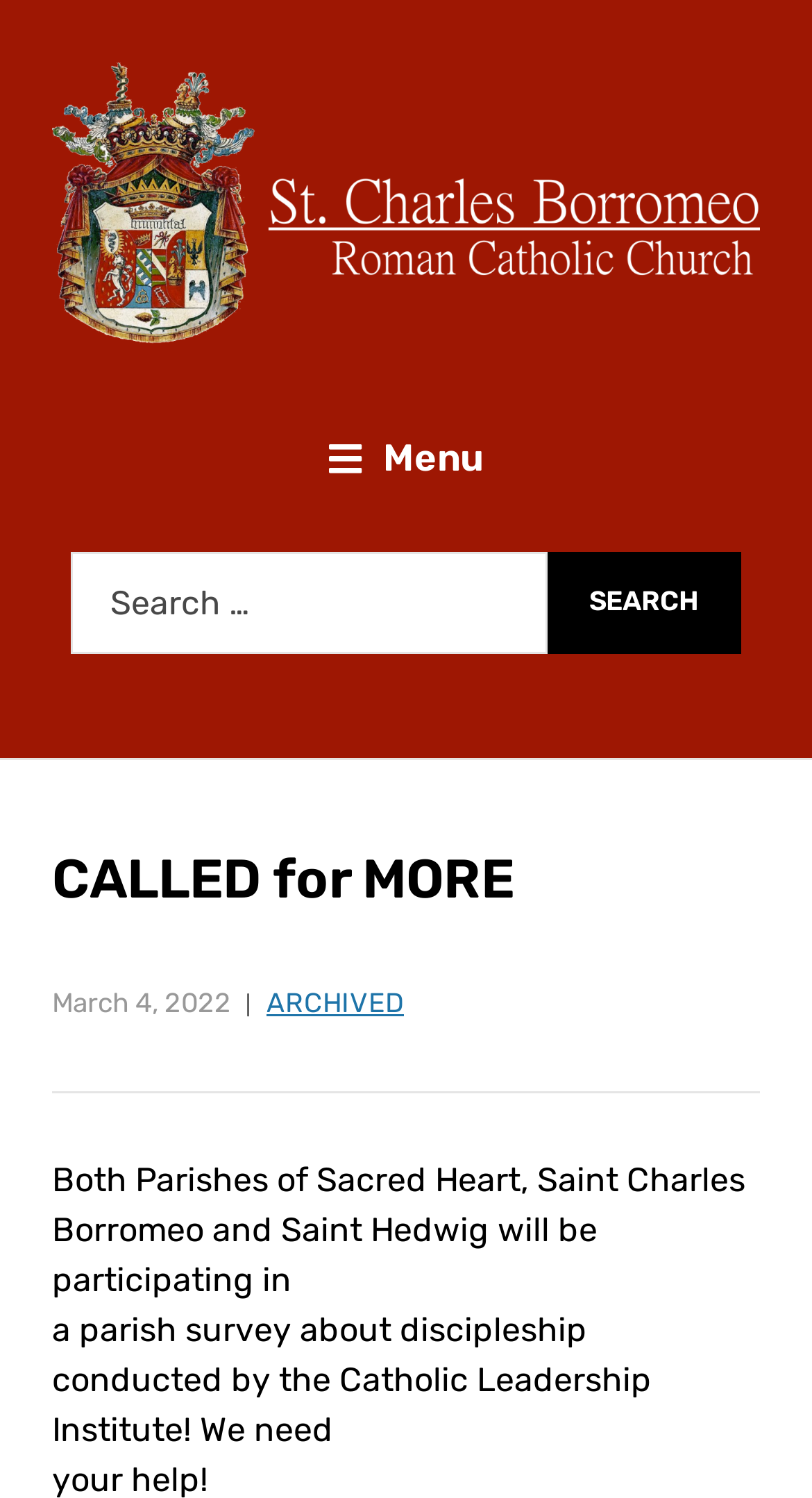What is the purpose of the search box?
Using the information from the image, give a concise answer in one word or a short phrase.

Search for: